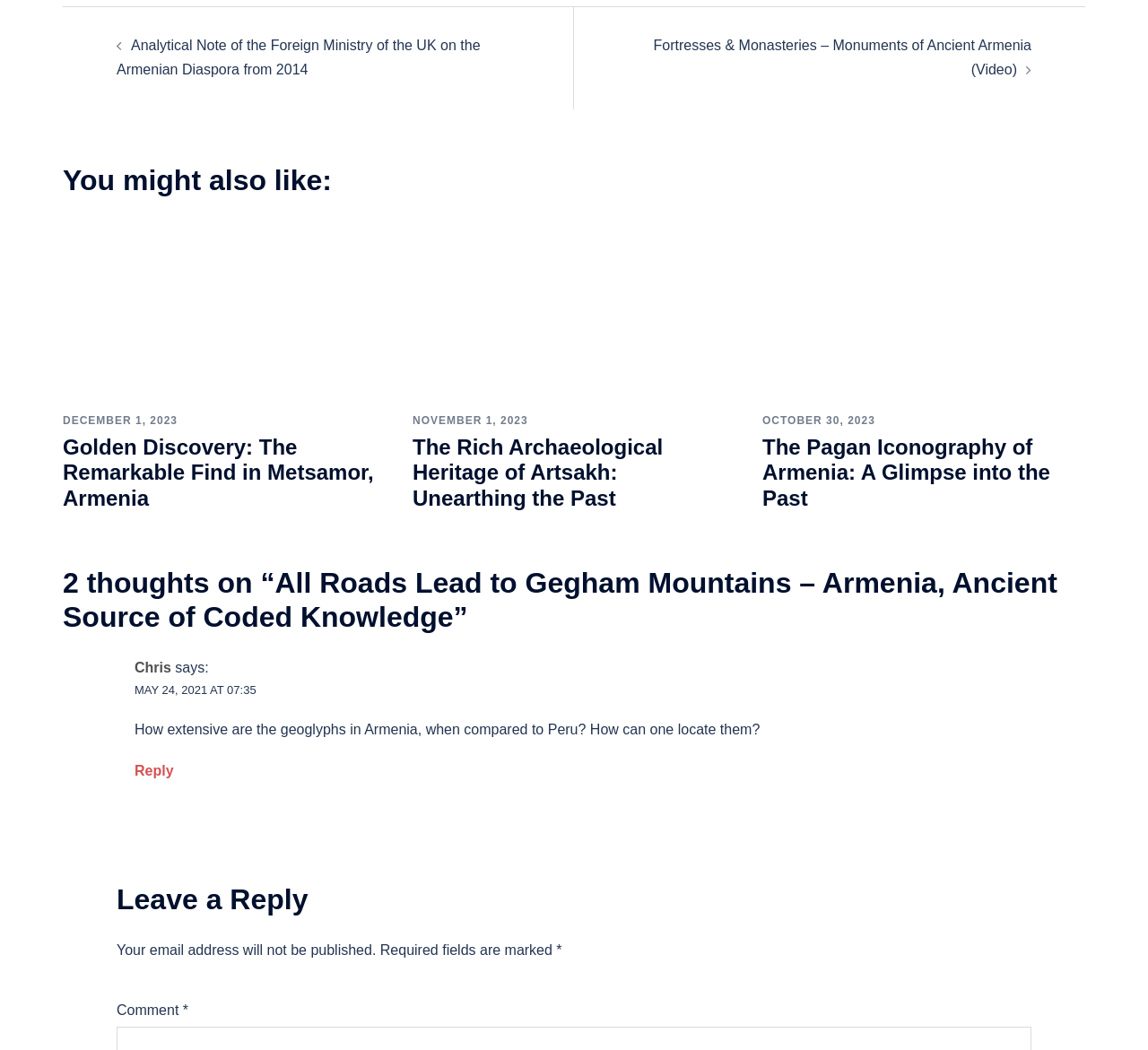Find the bounding box coordinates of the element to click in order to complete this instruction: "Leave a reply to the post". The bounding box coordinates must be four float numbers between 0 and 1, denoted as [left, top, right, bottom].

[0.102, 0.828, 0.898, 0.861]